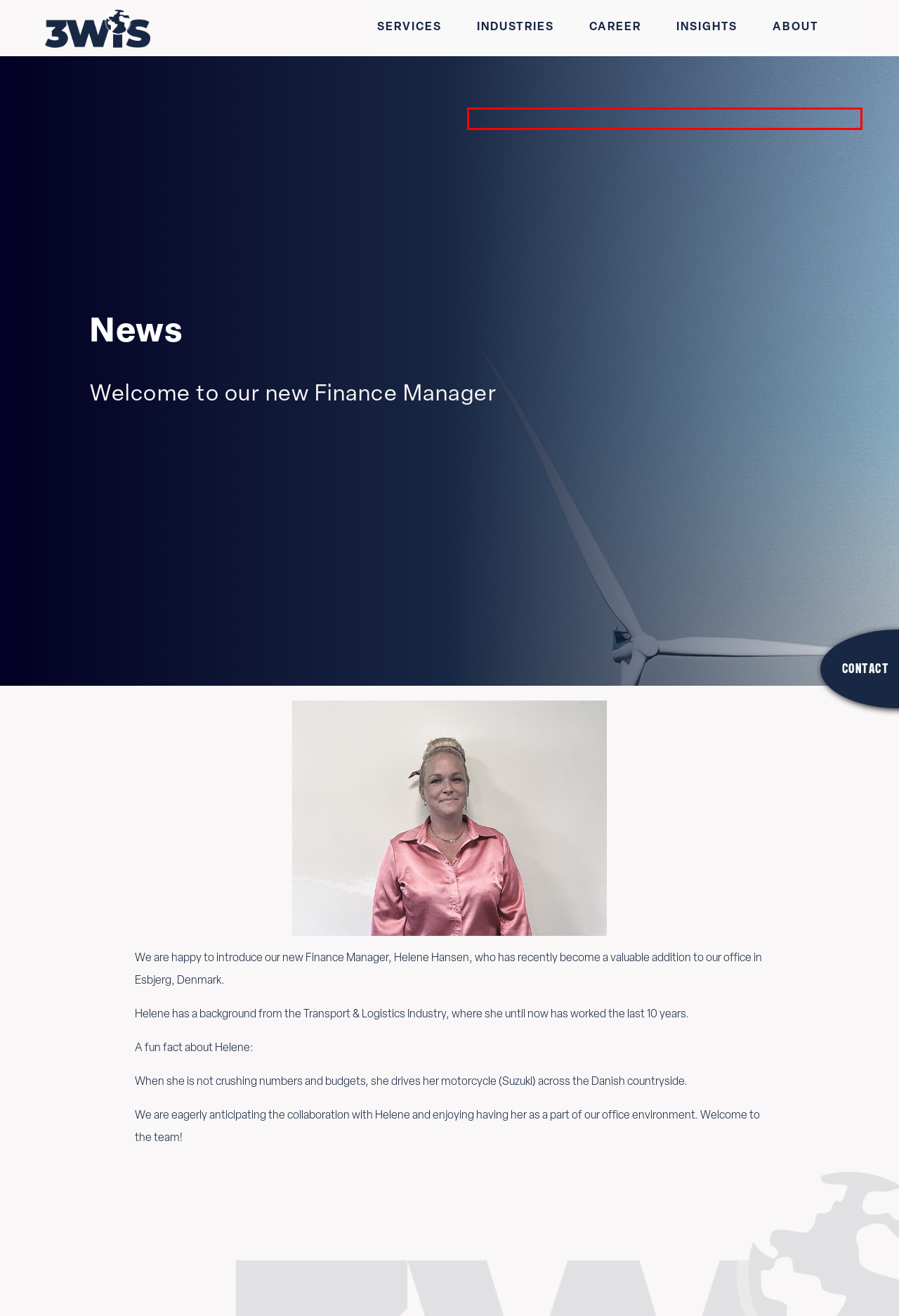Observe the screenshot of a webpage with a red bounding box highlighting an element. Choose the webpage description that accurately reflects the new page after the element within the bounding box is clicked. Here are the candidates:
A. Engineering - 3W Industri Service
B. News - 3W Industri Service
C. 3WIS - Creating global repair solutions towards steel structures
D. Wind - 3W Industri Service
E. NDT Inspection - 3W Industri Service
F. Contact - 3W Industri Service
G. Vacancies - 3W Industri Service
H. Knowledge - 3W Industri Service

G